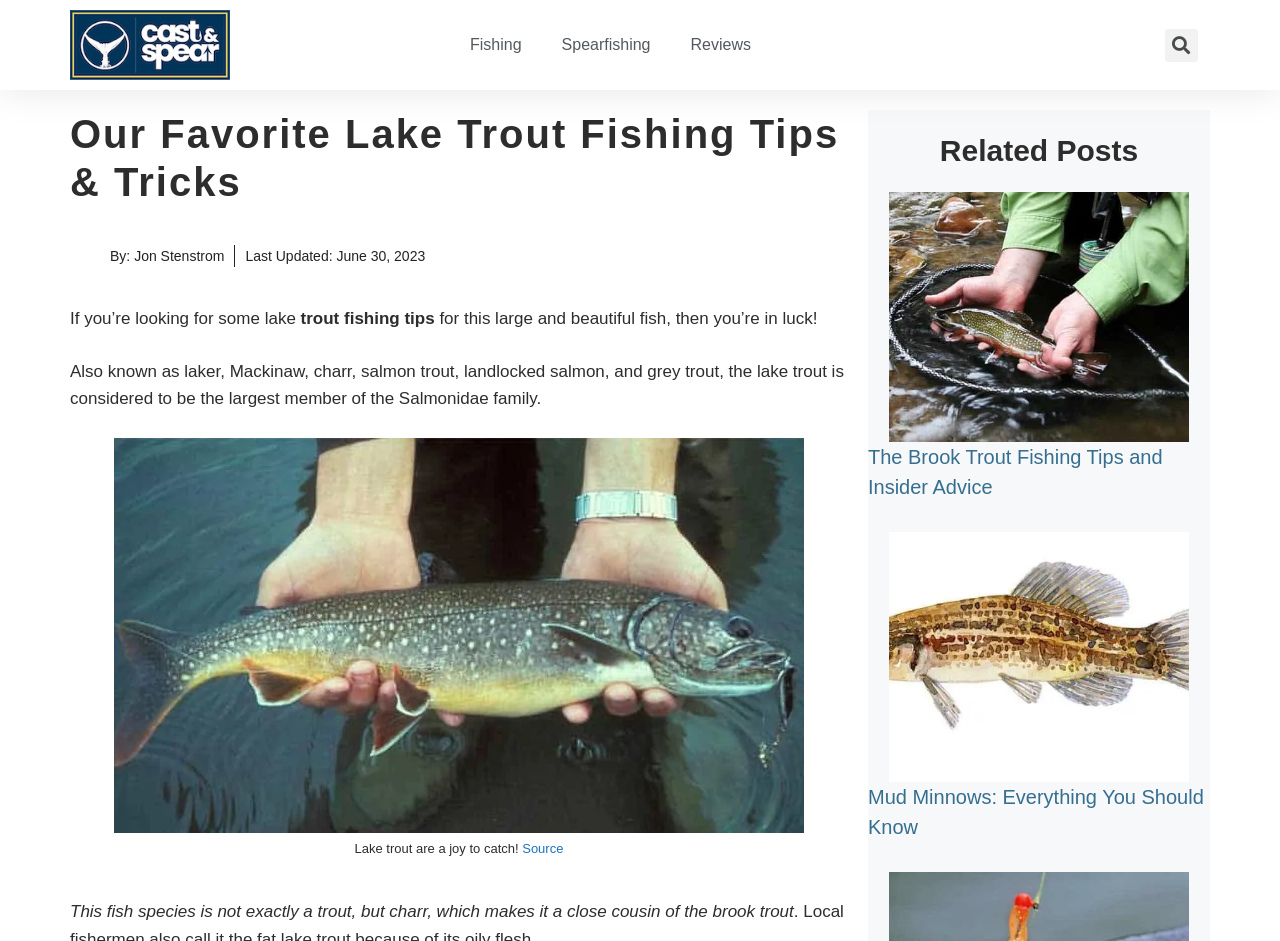Predict the bounding box coordinates of the area that should be clicked to accomplish the following instruction: "Read the related post about Brook Trout Fishing Tips". The bounding box coordinates should consist of four float numbers between 0 and 1, i.e., [left, top, right, bottom].

[0.678, 0.474, 0.908, 0.529]